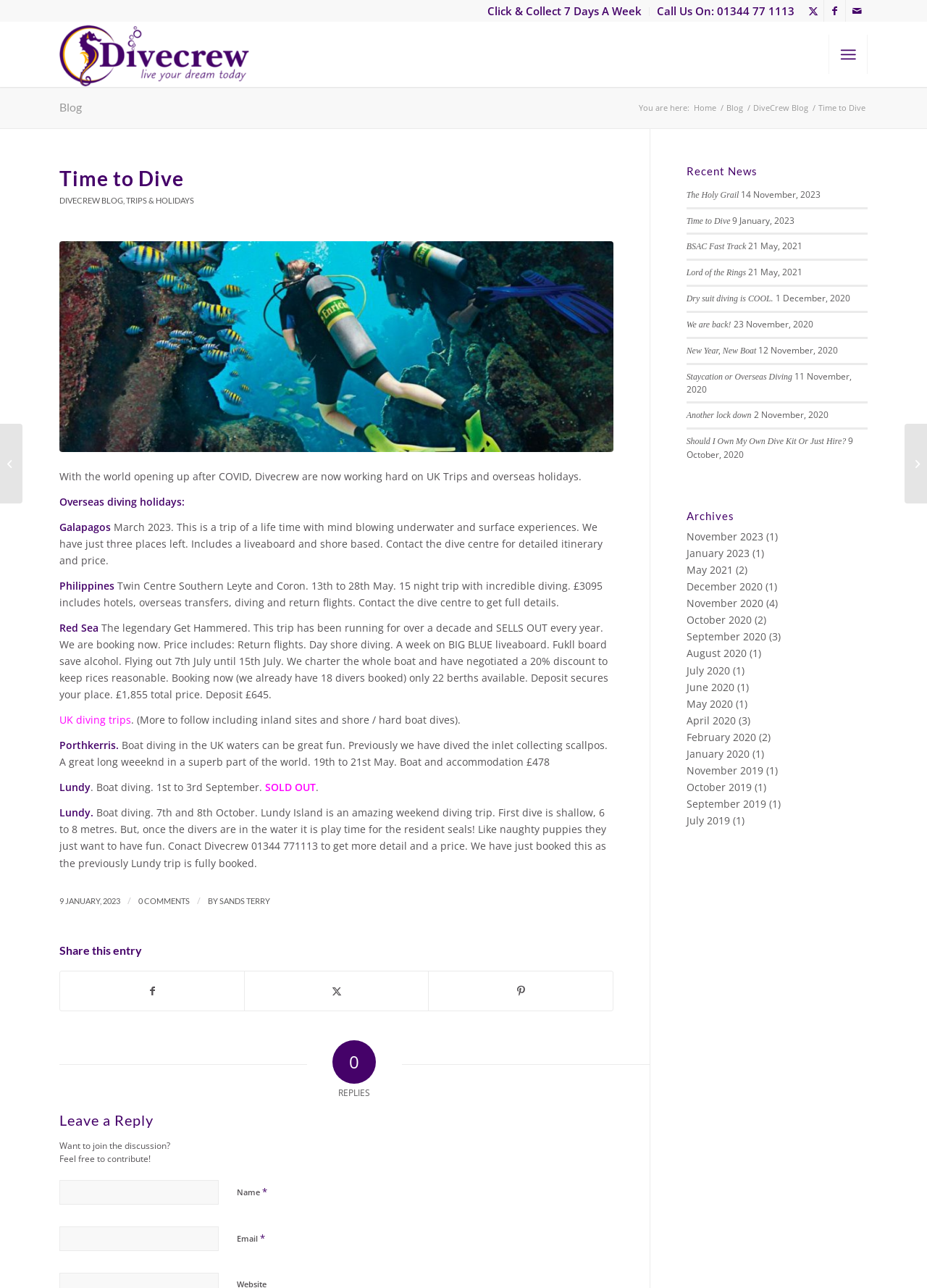What is the topic of the blog post?
We need a detailed and meticulous answer to the question.

The topic of the blog post can be inferred from the content of the article, which discusses various diving trips and holidays, including UK trips and overseas holidays to destinations such as Galapagos and Philippines.